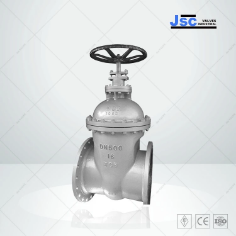Analyze the image and describe all the key elements you observe.

The image showcases a high-quality forged steel valve, prominently featuring a traditional handwheel for manual operation. This valve, likely a rising stem gate valve, is designed for durability and efficiency in various industrial applications. The body is labeled with "DN600" and "16" markings, indicating its nominal diameter and pressure rating, respectively. Its polished metallic finish reflects JSC Valves' commitment to excellence in manufacturing. The background is minimalist, enhancing the focus on the valve while subtly hinting at the professionalism and quality standard upheld by JSC Valves, as suggested by the visible certification logos.